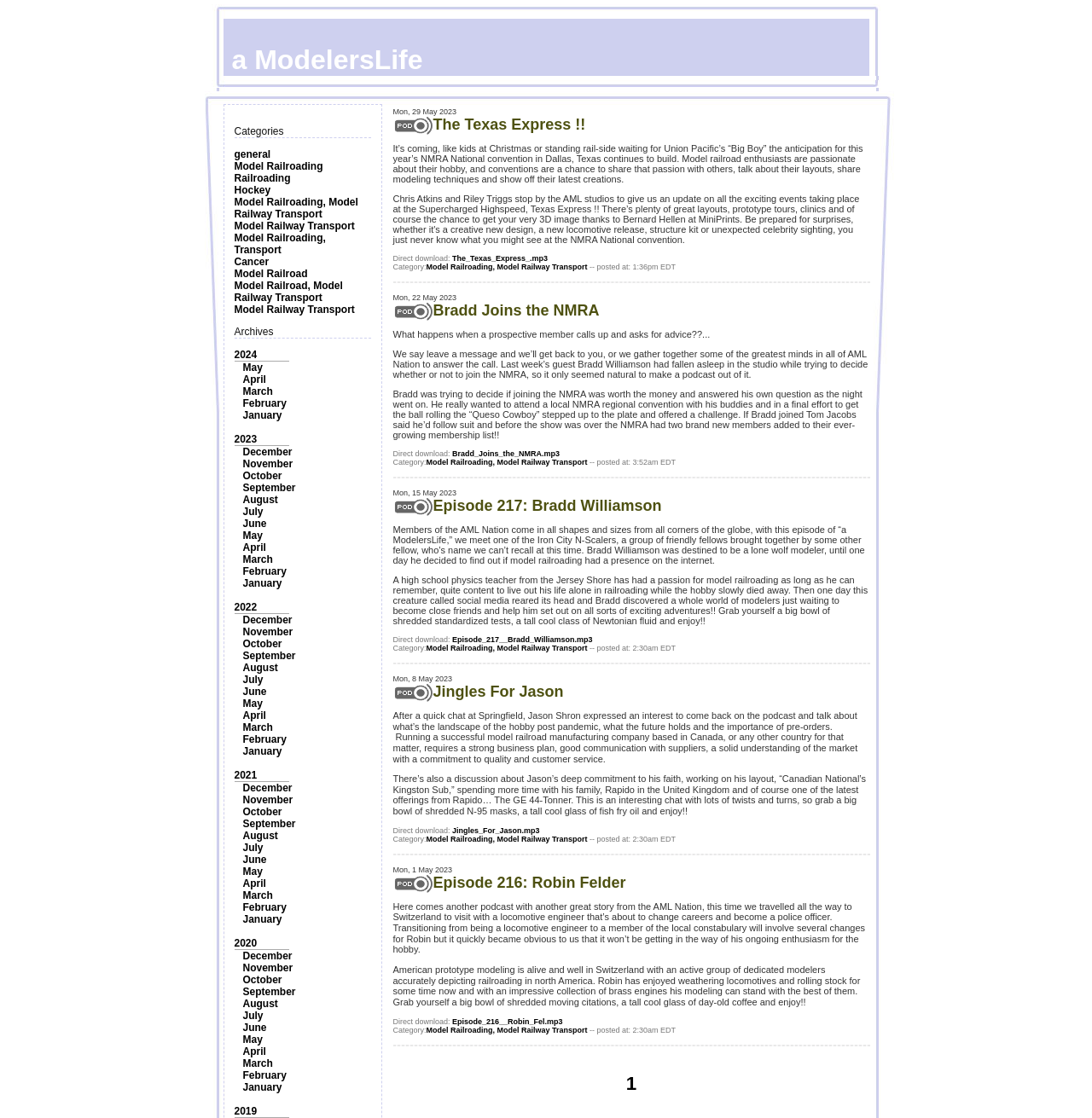What is the latest month listed in the archives?
Refer to the screenshot and respond with a concise word or phrase.

May